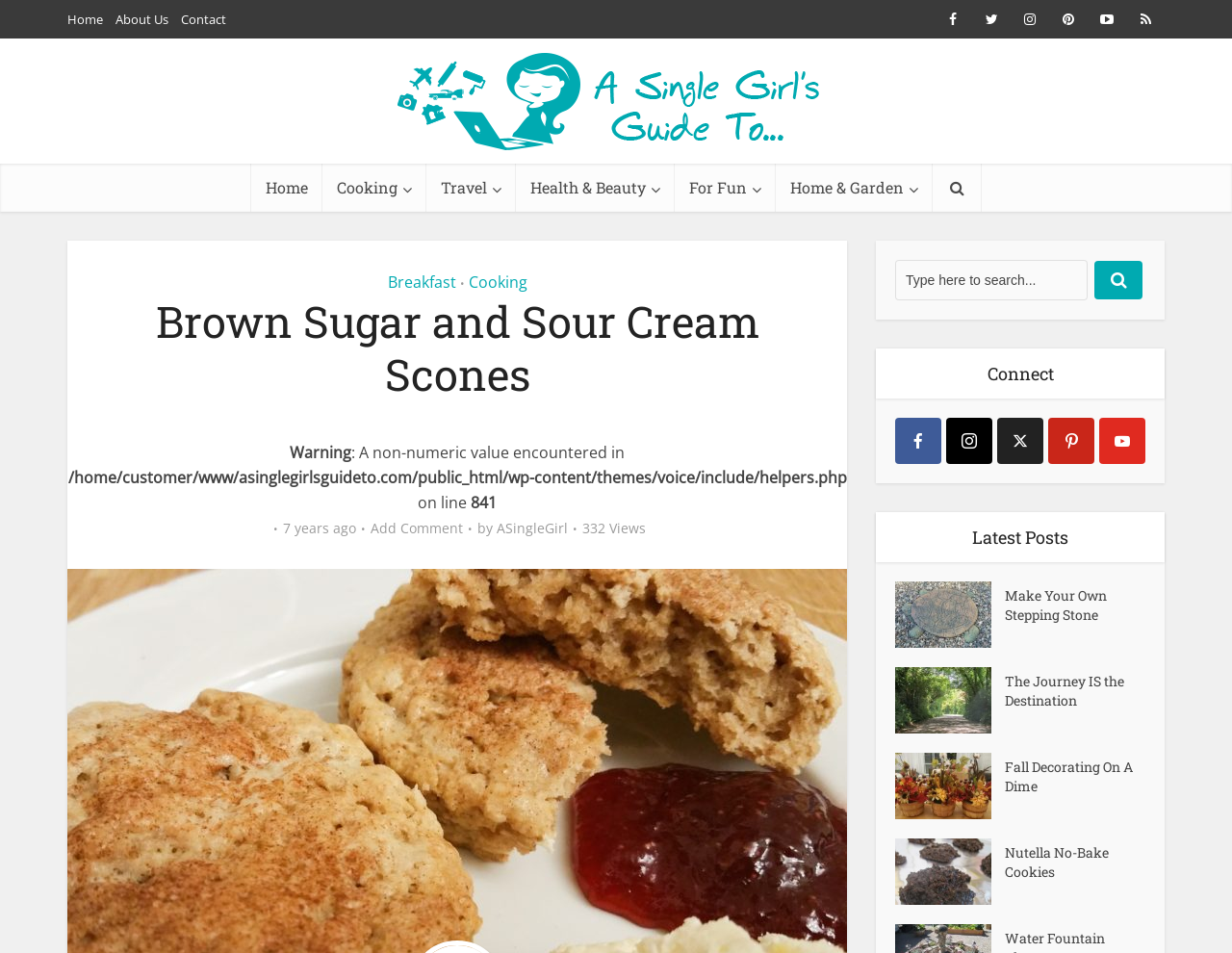Bounding box coordinates are specified in the format (top-left x, top-left y, bottom-right x, bottom-right y). All values are floating point numbers bounded between 0 and 1. Please provide the bounding box coordinate of the region this sentence describes: Fall Decorating On A Dime

[0.816, 0.79, 0.93, 0.835]